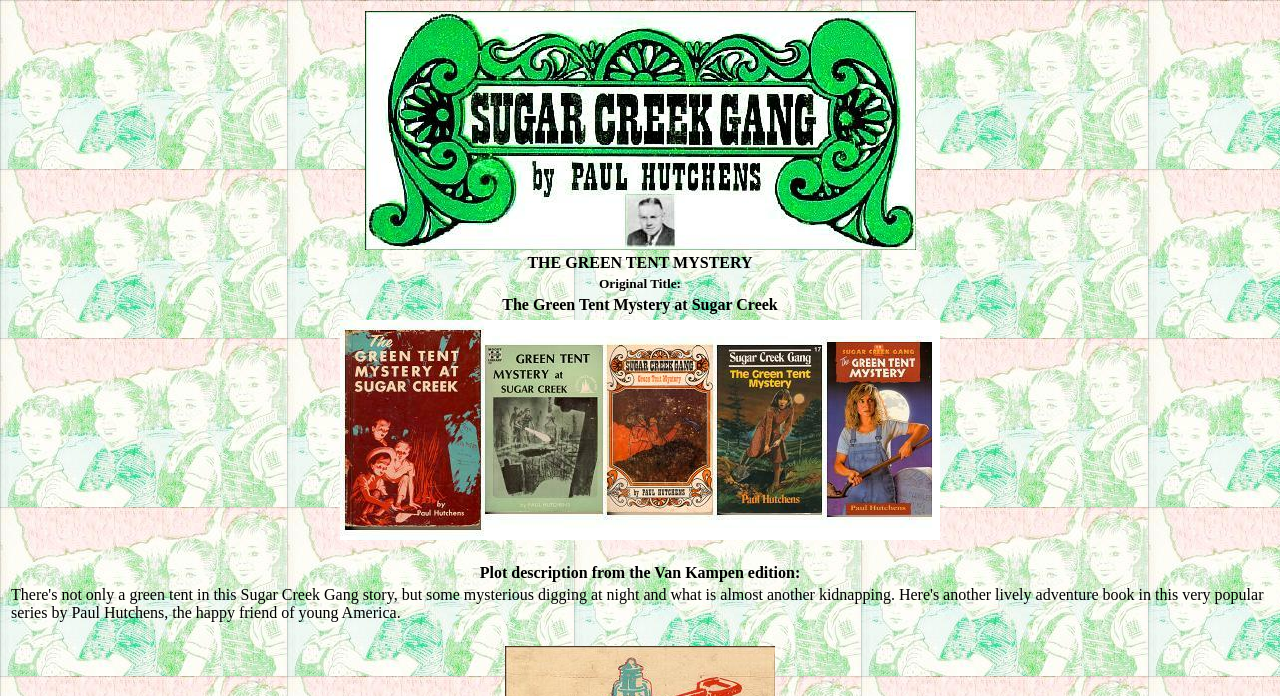Provide a single word or phrase to answer the given question: 
How many images are on the webpage?

2